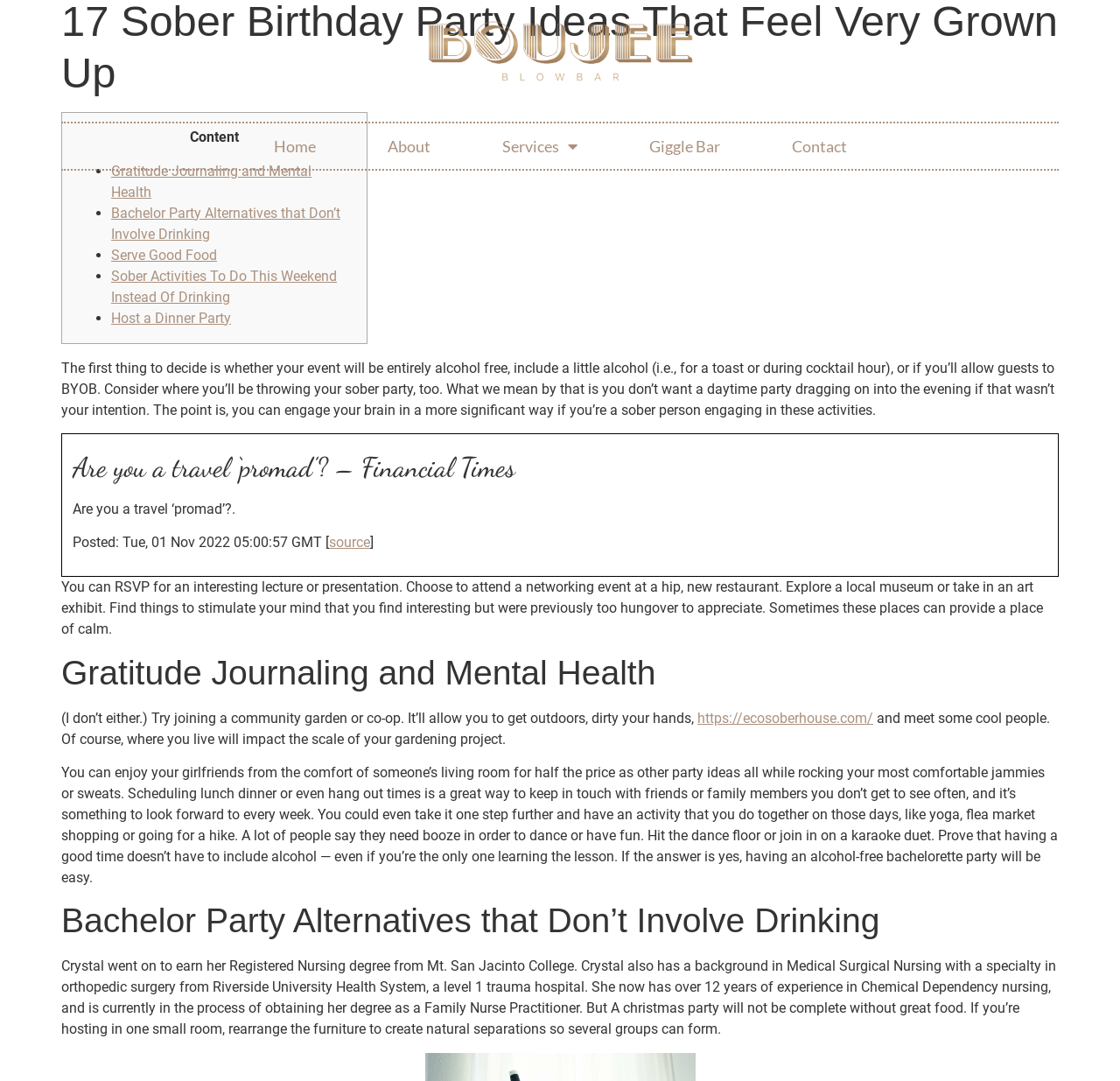What is the first step in planning a sober party?
Could you answer the question with a detailed and thorough explanation?

The first step in planning a sober party is to decide on the alcohol policy, whether the event will be entirely alcohol-free, include a little alcohol, or allow guests to bring their own booze. This decision will impact the overall tone and planning of the event.